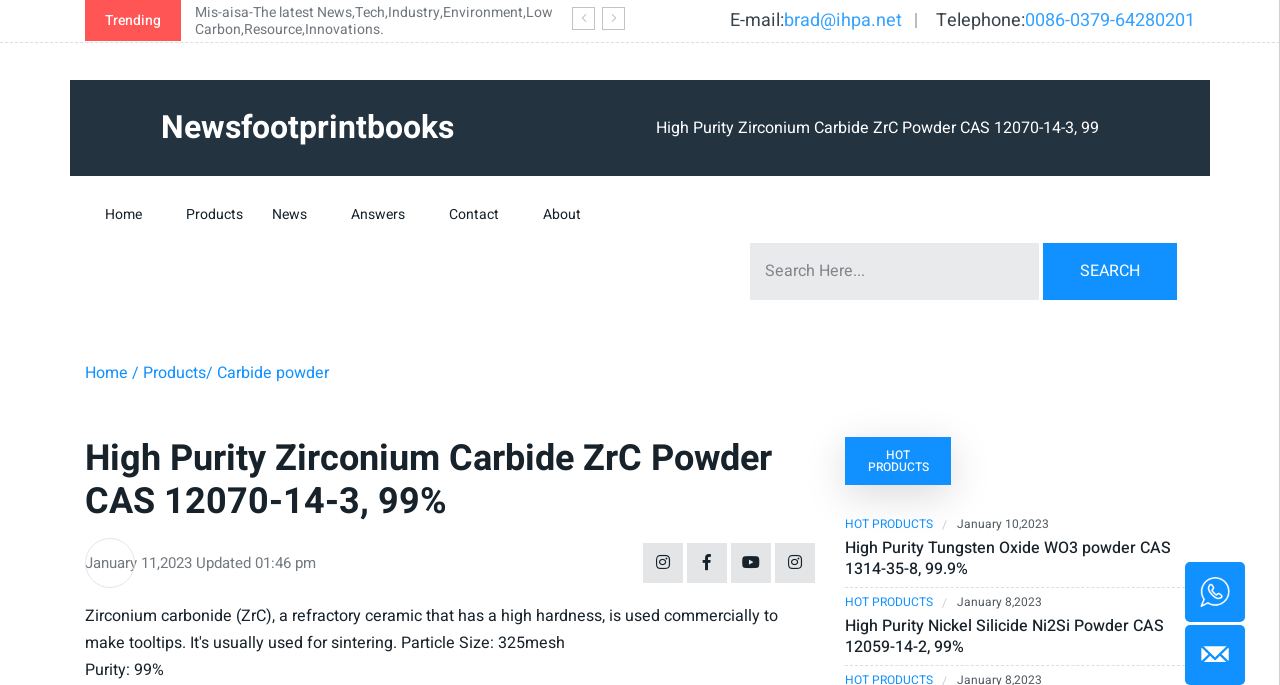Please determine the headline of the webpage and provide its content.

High Purity Zirconium Carbide ZrC Powder CAS 12070-14-3, 99%